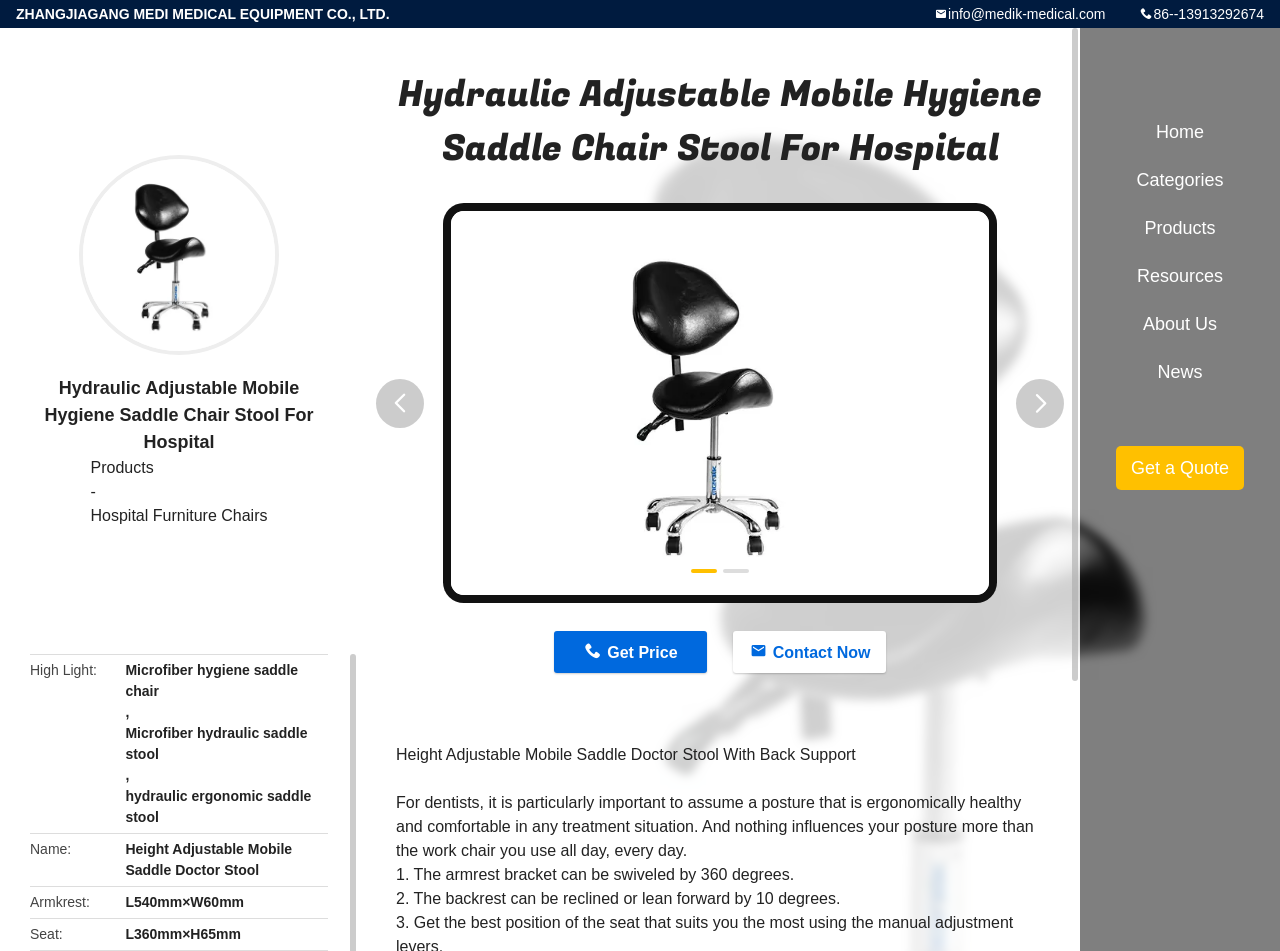What is the function of the 'Get a Quote' button?
Using the image as a reference, give an elaborate response to the question.

I found the function of the 'Get a Quote' button by looking at its position and context on the webpage, which suggests that it is used to get a quote for the product.